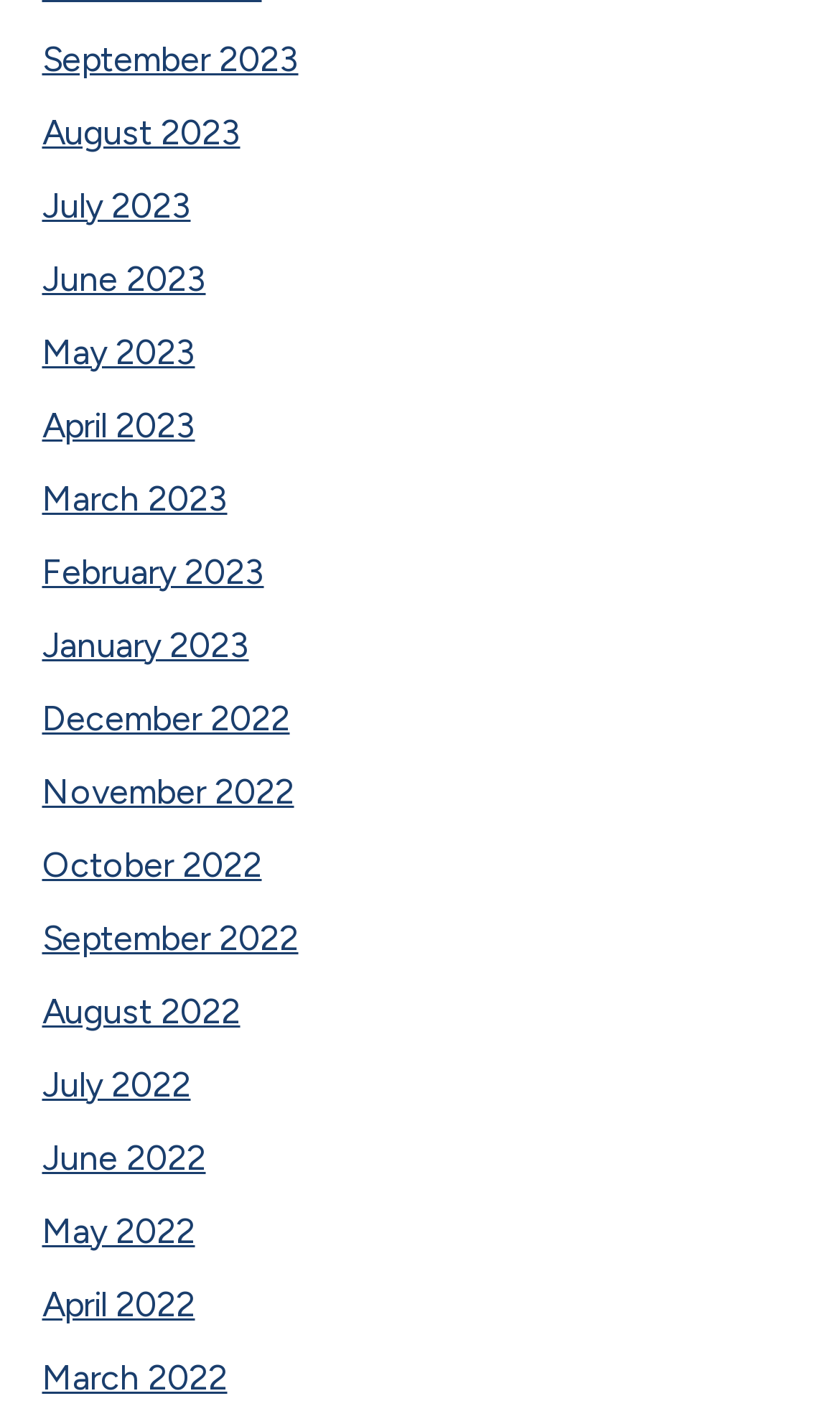Please predict the bounding box coordinates (top-left x, top-left y, bottom-right x, bottom-right y) for the UI element in the screenshot that fits the description: April 2023

[0.05, 0.289, 0.232, 0.318]